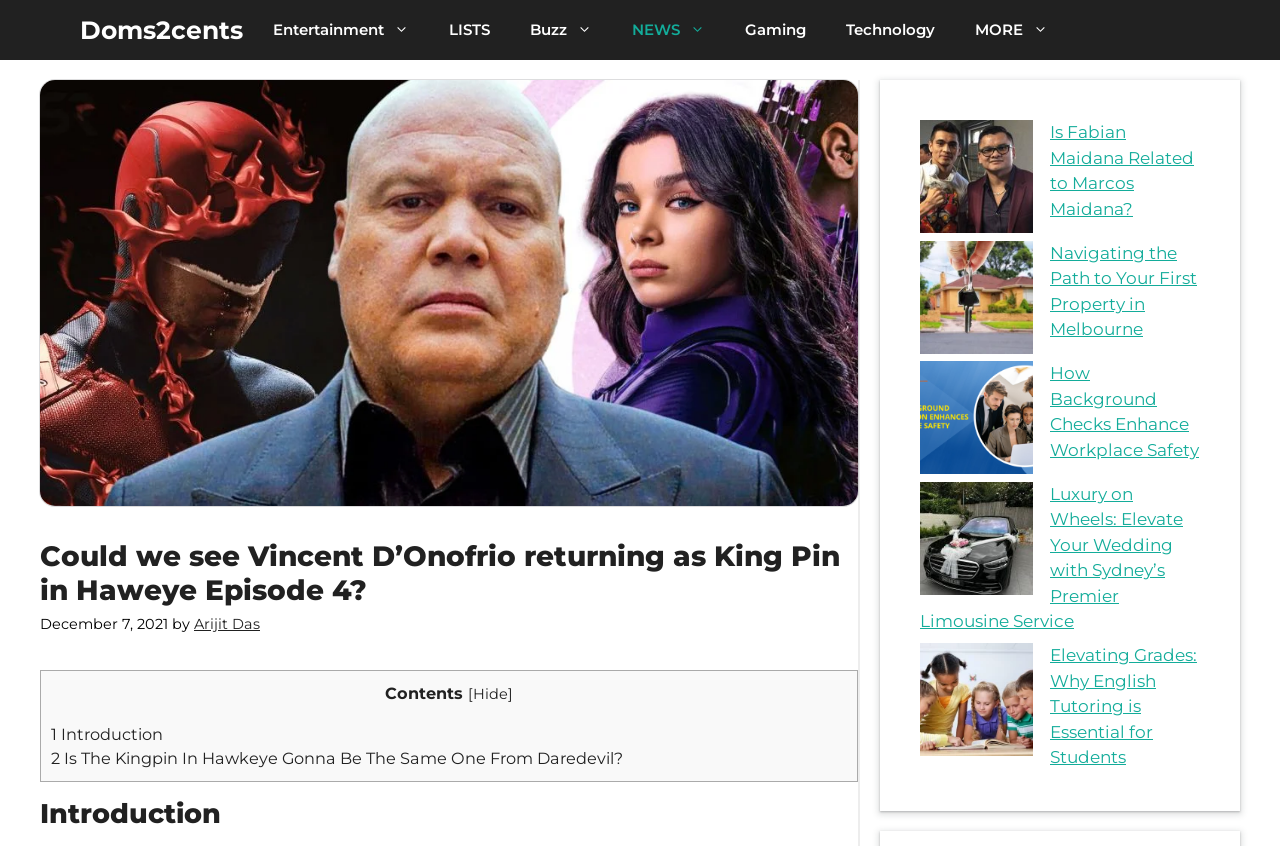Create an elaborate caption for the webpage.

The webpage appears to be an article discussing the possibility of Vincent D'Onofrio returning as King Pin in Haweye Episode 4. At the top of the page, there is a navigation bar with links to various categories such as "Doms2cents", "Entertainment", "LISTS", "Buzz", "NEWS", "Gaming", "Technology", and "MORE". 

Below the navigation bar, there is a header section that displays the title of the article, "Could we see Vincent D’Onofrio returning as King Pin in Haweye Episode 4?", along with the date "December 7, 2021" and the author's name "Arijit Das". 

To the right of the header section, there is a table of contents with links to different sections of the article, including "Introduction" and other numbered sections. 

The main content of the article starts below the table of contents, with a heading that reads "Introduction". 

On the right side of the page, there is a complementary section that displays a list of related articles, including "Is Fabian Maidana Related to Marcos Maidana?", "Navigating the Path to Your First Property in Melbourne", and several others. These links are stacked vertically, with the topmost link being the closest to the top of the page.